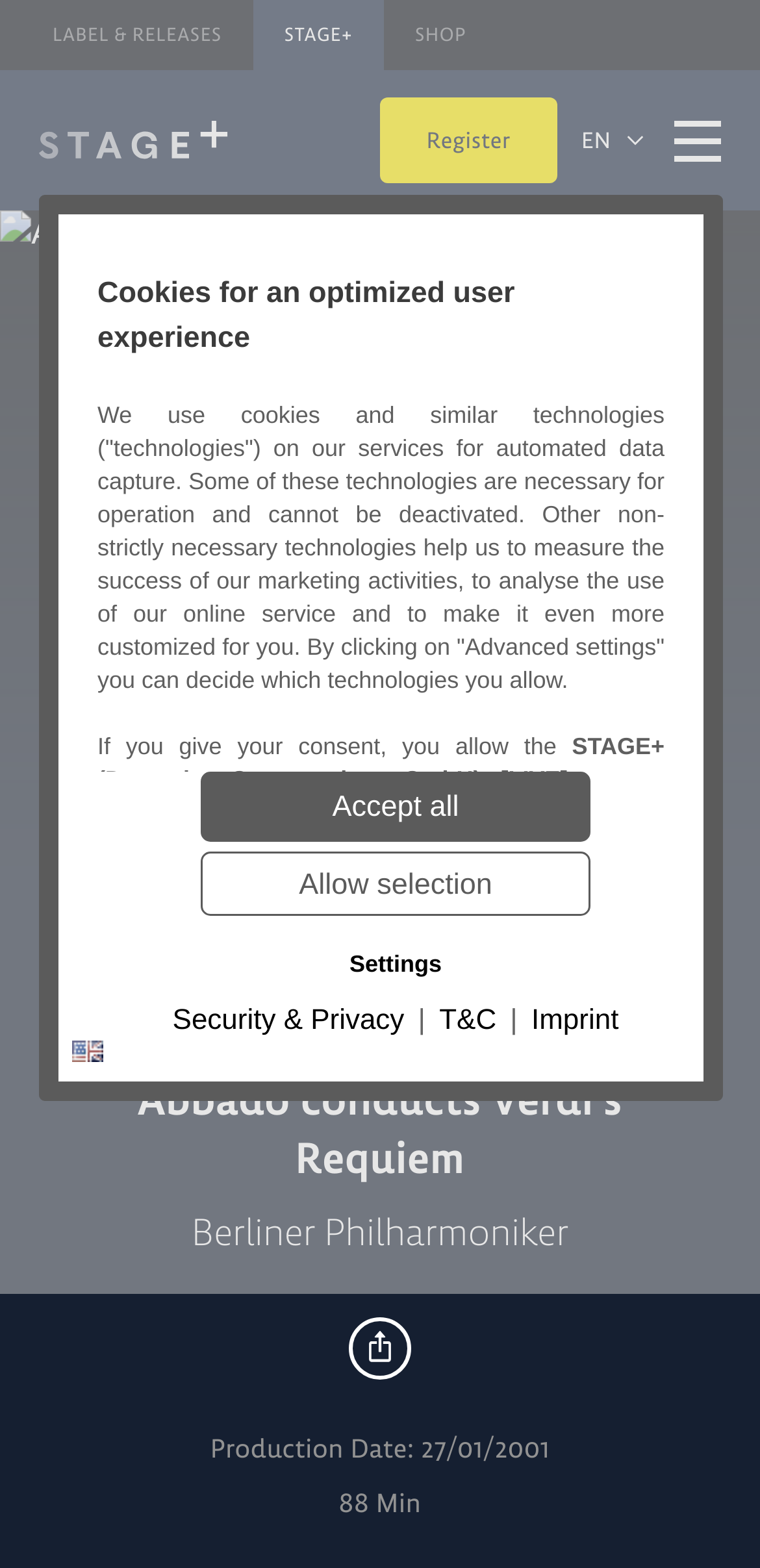Please identify the primary heading on the webpage and return its text.

Abbado conducts Verdi's Requiem